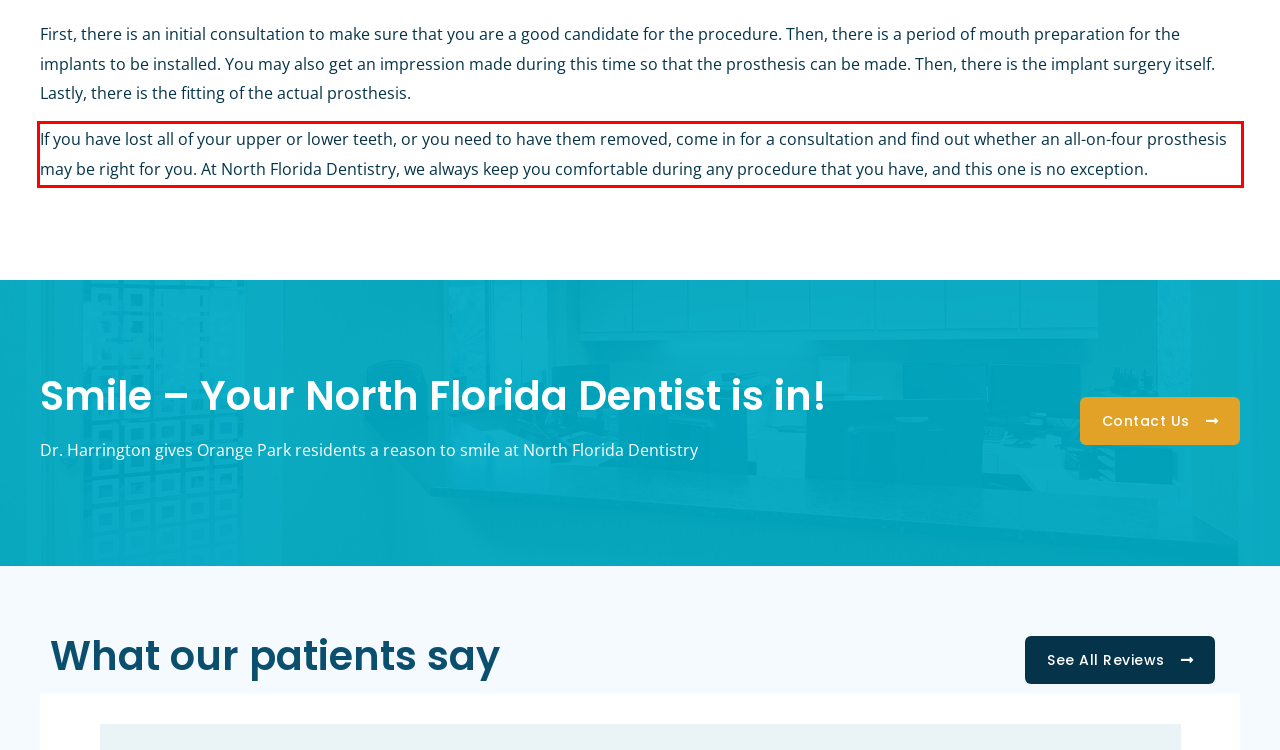Within the screenshot of a webpage, identify the red bounding box and perform OCR to capture the text content it contains.

If you have lost all of your upper or lower teeth, or you need to have them removed, come in for a consultation and find out whether an all-on-four prosthesis may be right for you. At North Florida Dentistry, we always keep you comfortable during any procedure that you have, and this one is no exception.